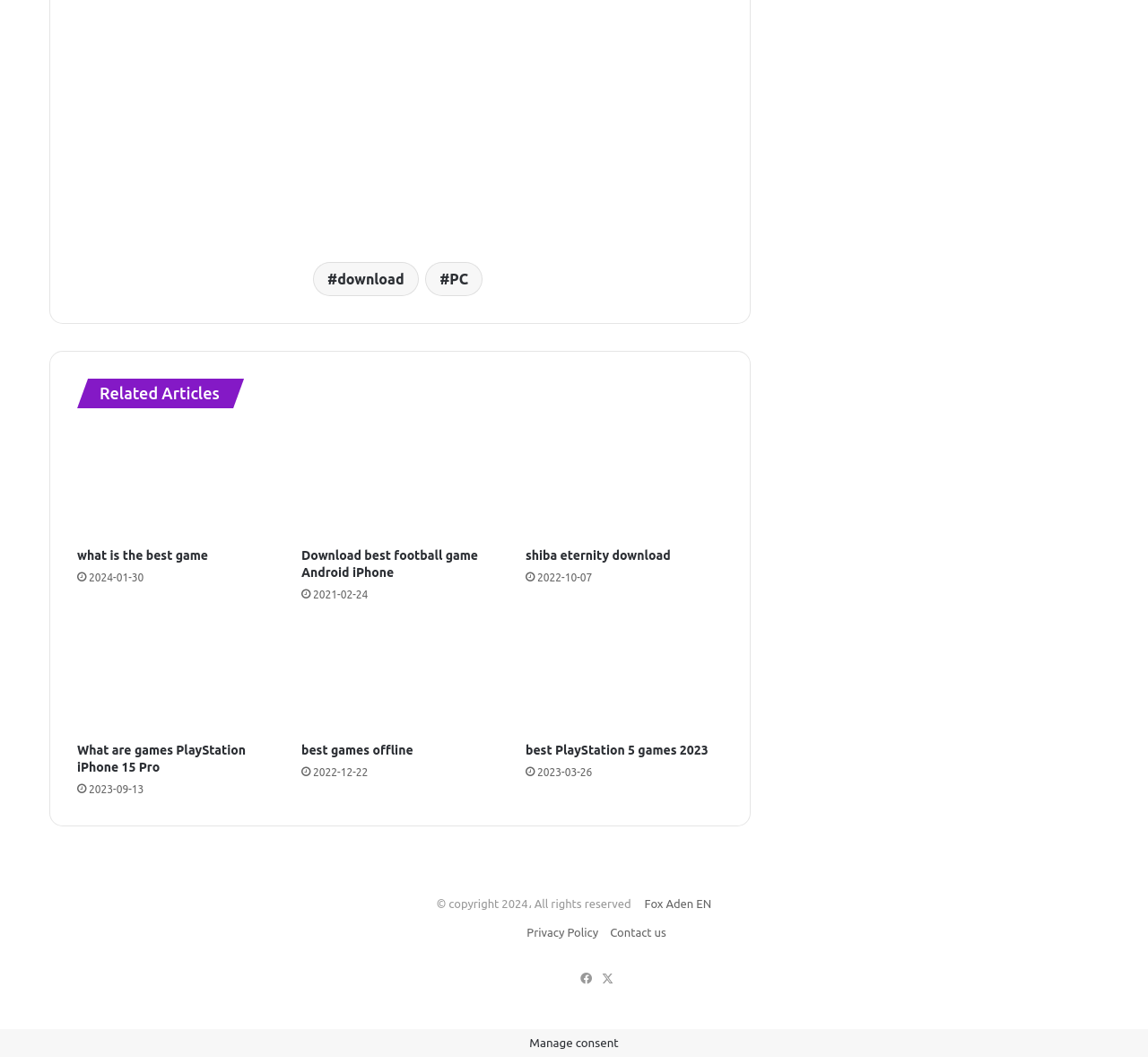What is the position of the 'Download best football game Android iPhone' link?
Please answer the question as detailed as possible.

The 'Download best football game Android iPhone' link is positioned in the middle left of the webpage, with its bounding box coordinates being [0.262, 0.404, 0.434, 0.509].